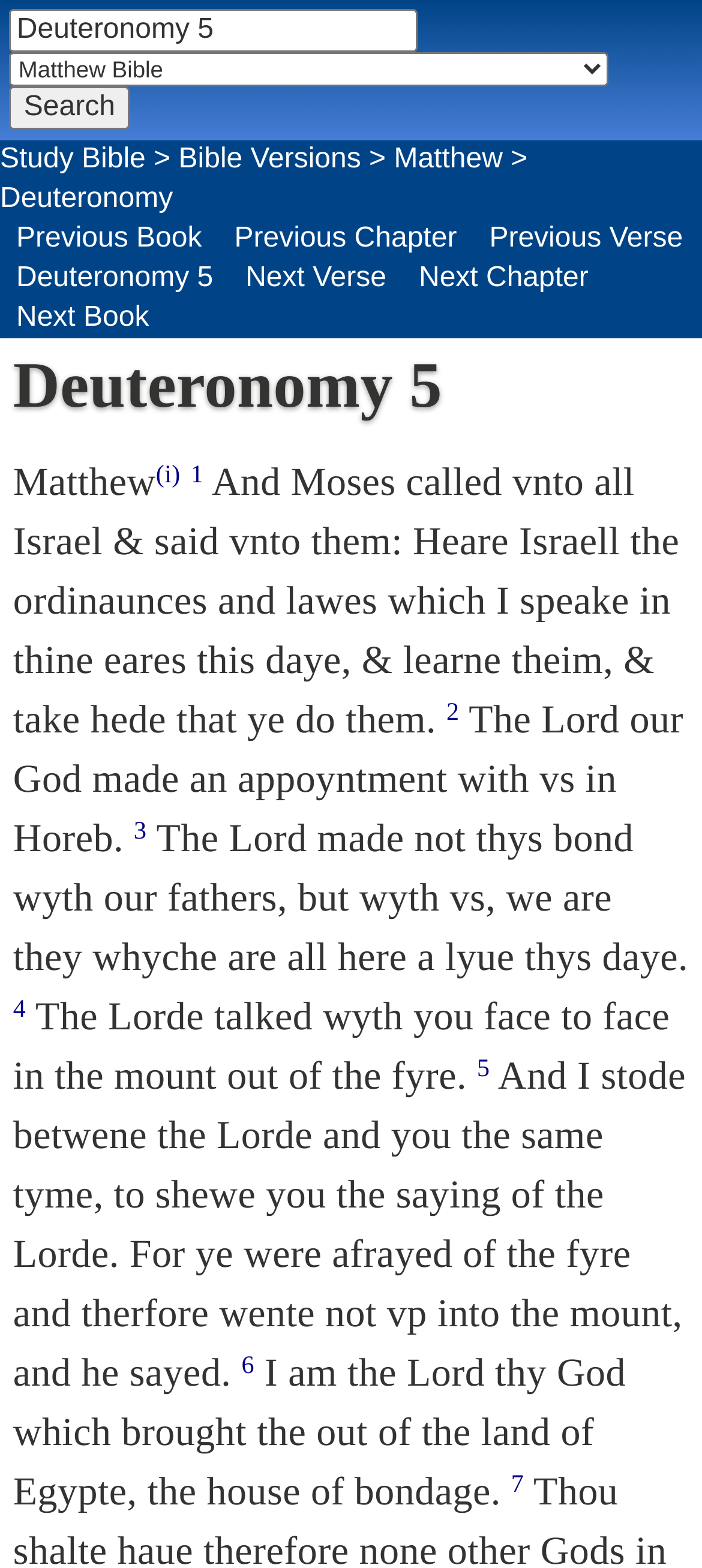What is the purpose of the search box?
Please answer using one word or phrase, based on the screenshot.

To search for a word or scripture reference